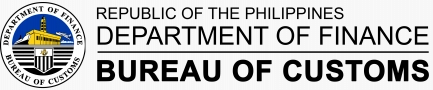What is the role of the Bureau of Customs?
Observe the image and answer the question with a one-word or short phrase response.

Regulating and managing customs practices